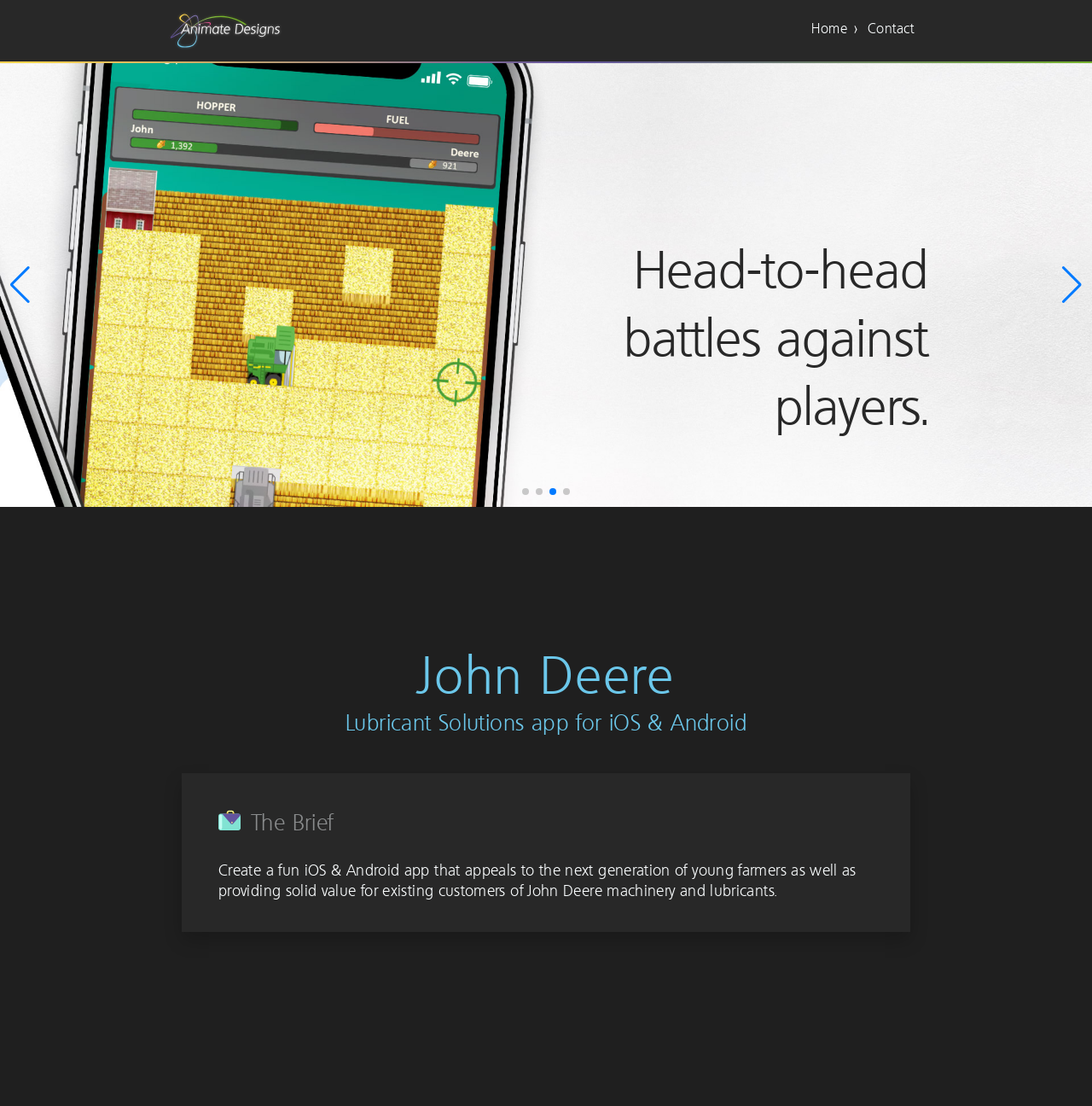What is the icon next to 'The Brief'?
Look at the screenshot and provide an in-depth answer.

The icon next to 'The Brief' can be identified by looking at the image element at coordinates [0.2, 0.731, 0.22, 0.751], which is described as a 'Briefcase icon'.